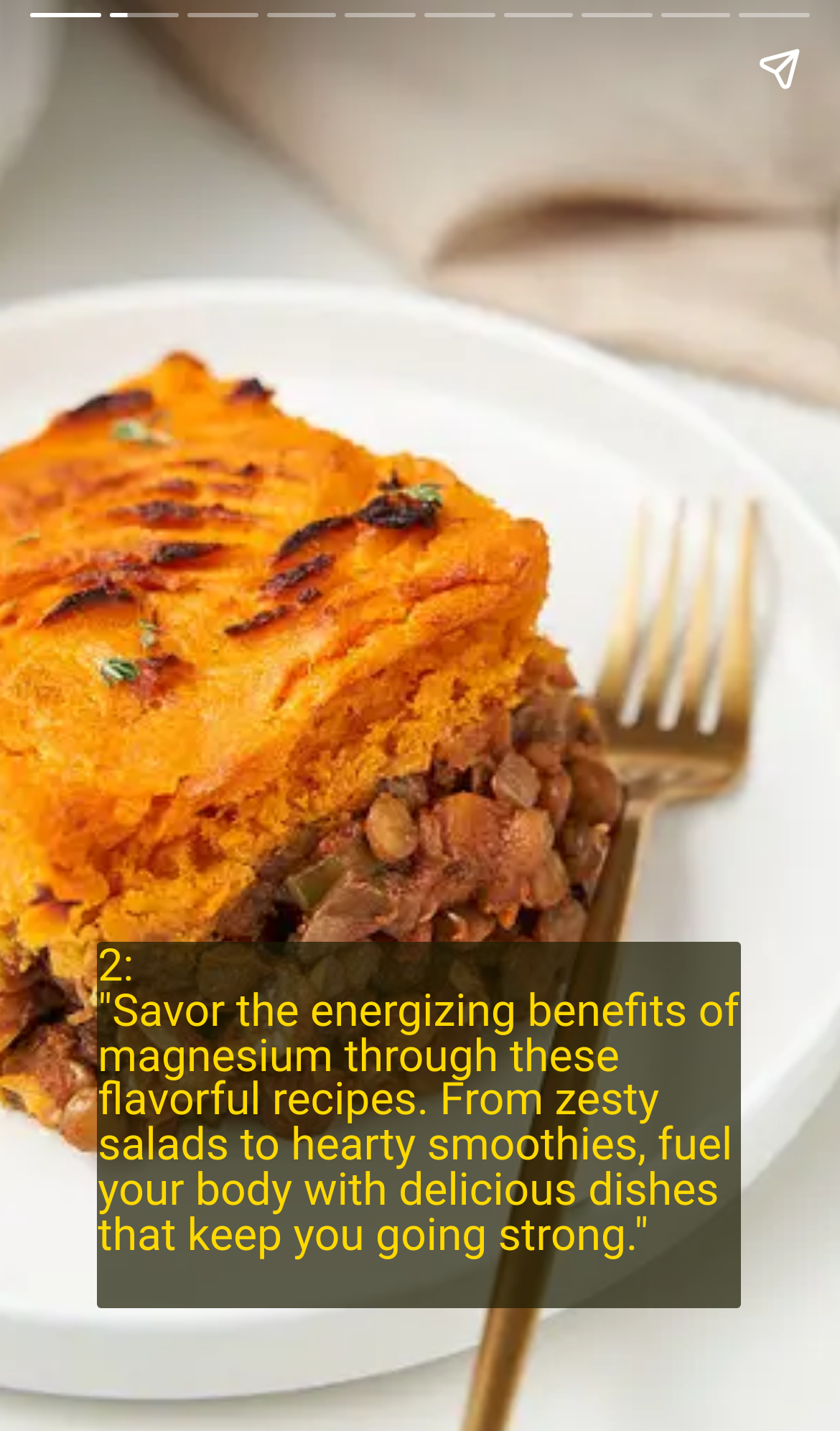How can the user navigate the content?
Ensure your answer is thorough and detailed.

There are buttons labeled 'Previous page' and 'Next page' which suggest that the user can navigate through the content by clicking on these buttons to access previous or next pages.